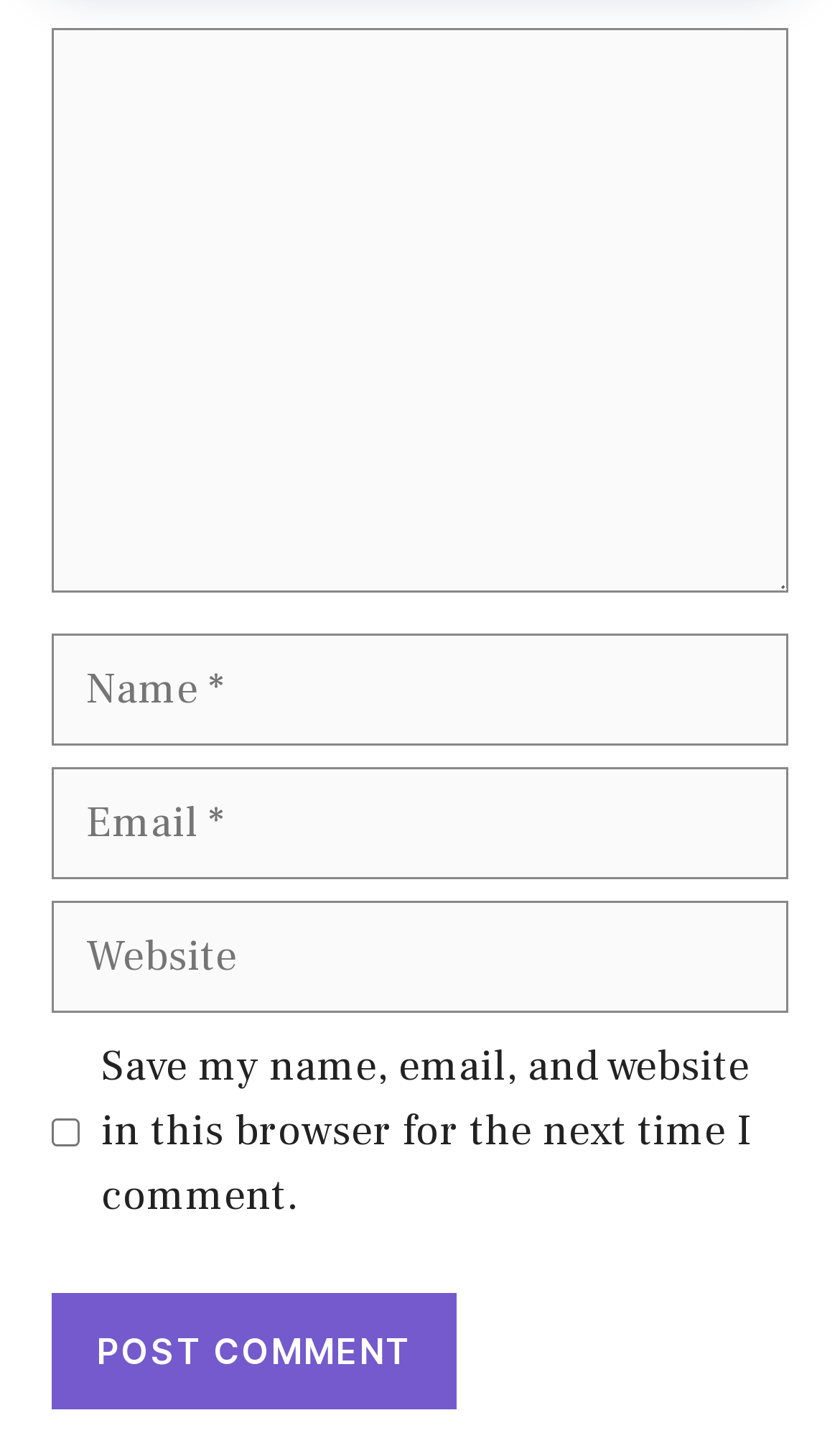Is the 'Website' textbox a required field?
Please give a detailed and thorough answer to the question, covering all relevant points.

The 'Website' textbox is not marked as a required field, unlike the 'Comment', 'Name', and 'Email' textboxes, which suggests that users do not need to enter a website to proceed.